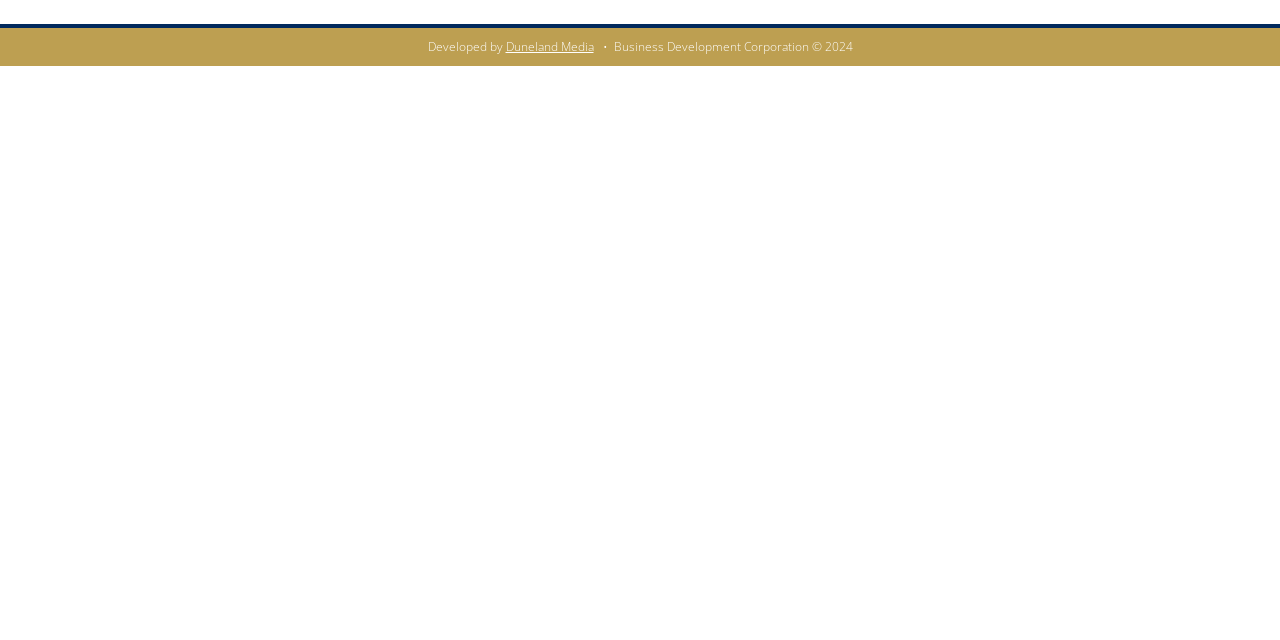Using the provided element description: "Duneland Media", determine the bounding box coordinates of the corresponding UI element in the screenshot.

[0.395, 0.059, 0.464, 0.084]